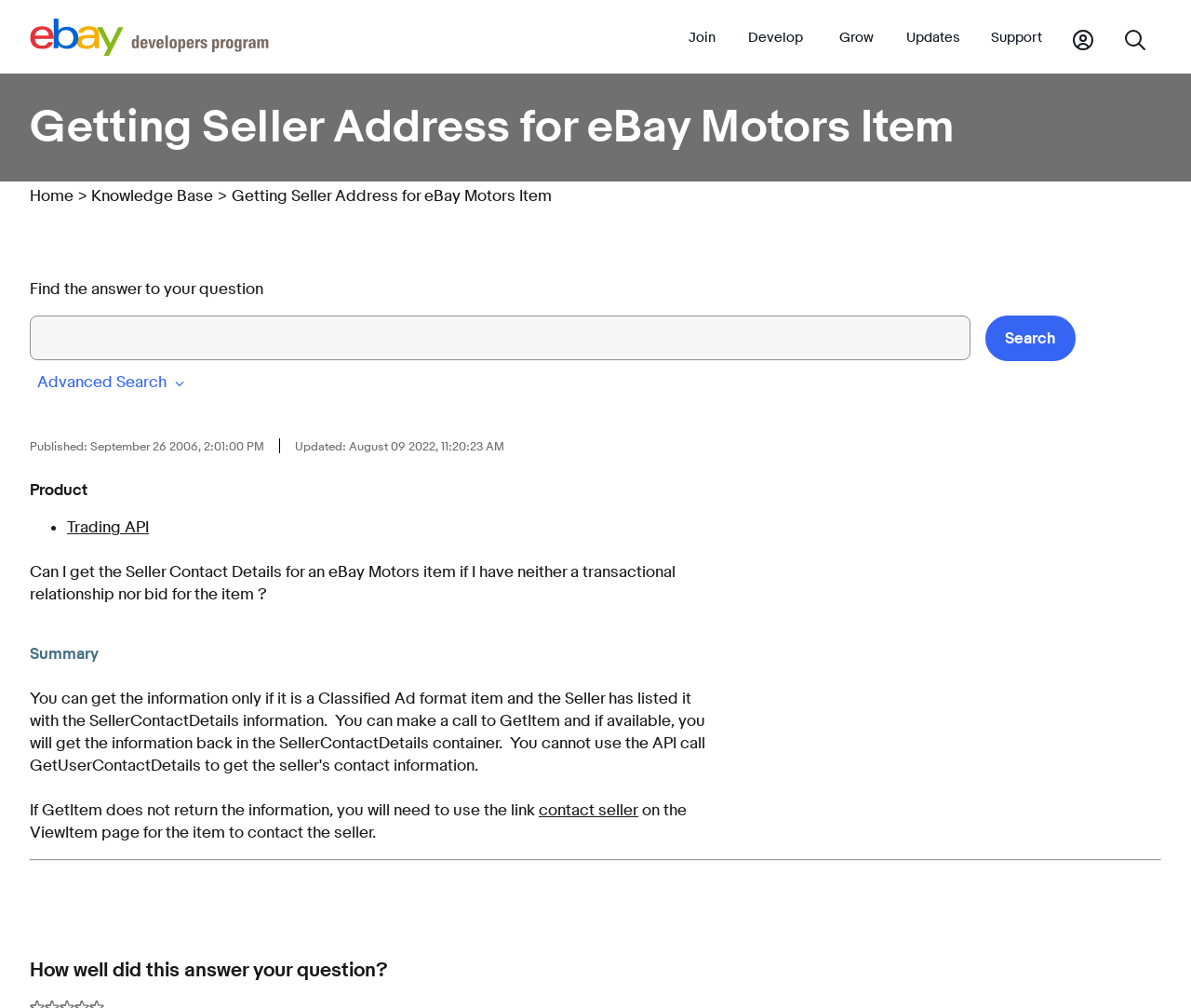Please identify the bounding box coordinates of the element on the webpage that should be clicked to follow this instruction: "Contact the seller". The bounding box coordinates should be given as four float numbers between 0 and 1, formatted as [left, top, right, bottom].

[0.452, 0.794, 0.536, 0.813]